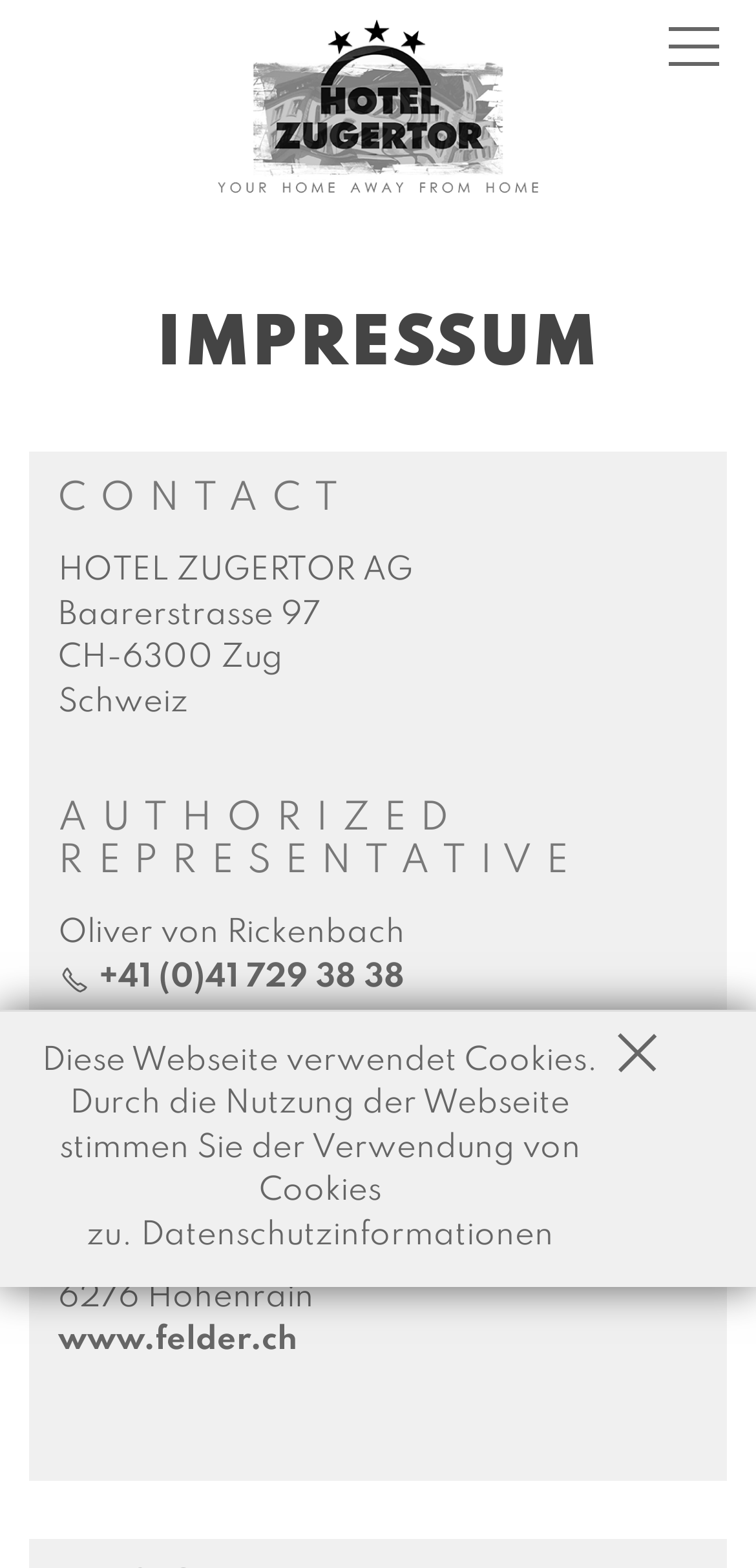Give a concise answer using one word or a phrase to the following question:
Who designed the website?

Felder Stella und Daniel INTERnetDESIGN